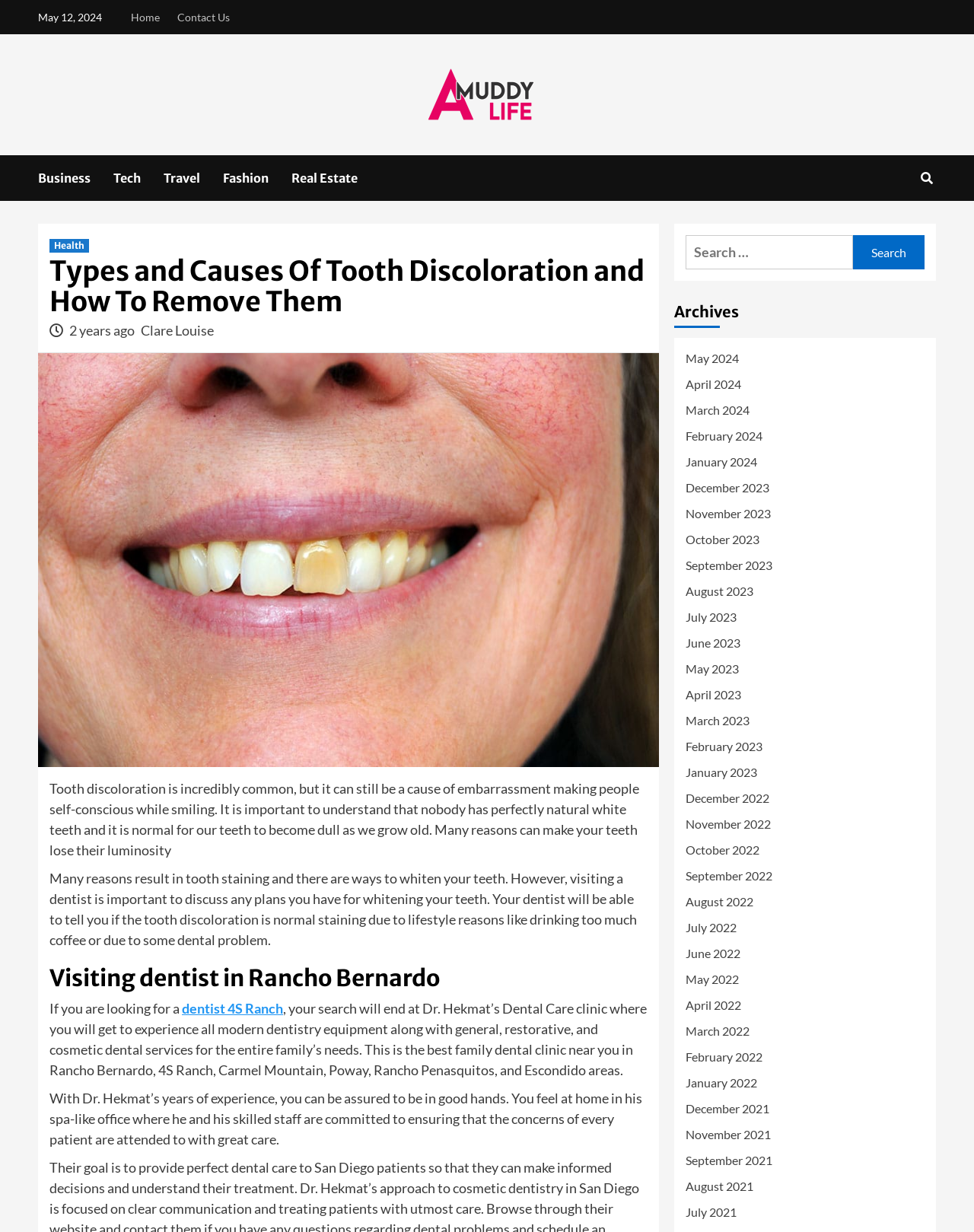What is the purpose of visiting a dentist? Based on the screenshot, please respond with a single word or phrase.

To discuss whitening plans